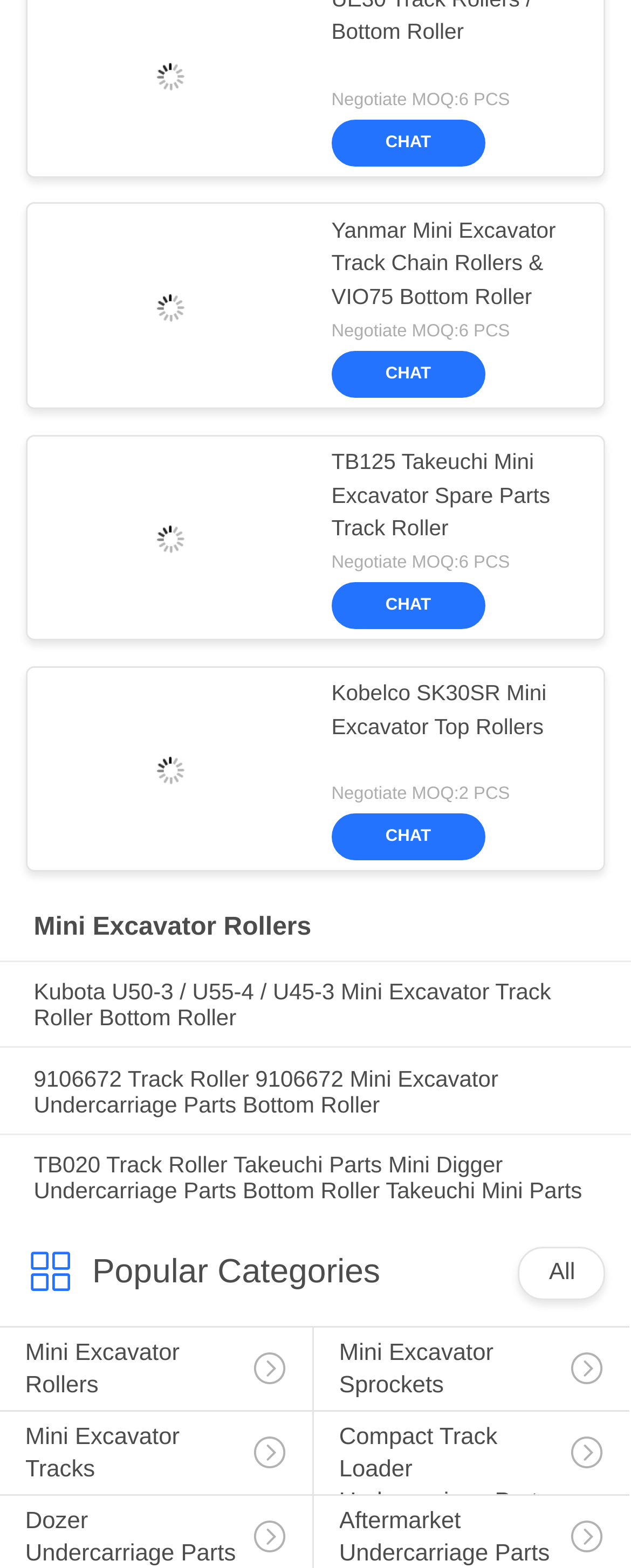Please mark the bounding box coordinates of the area that should be clicked to carry out the instruction: "Check out Compact Track Loader Undercarriage Parts".

[0.497, 0.9, 0.997, 0.977]